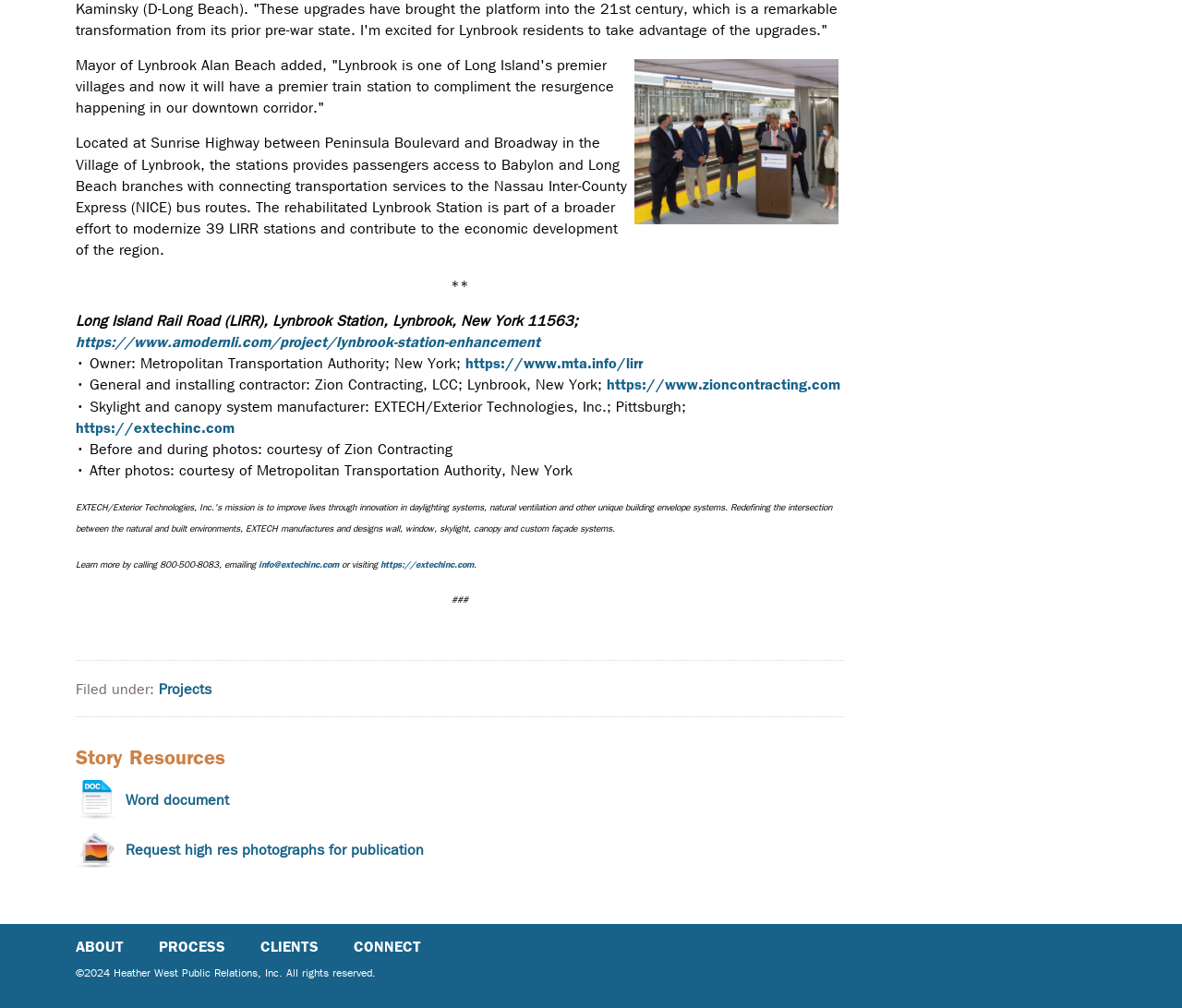Who is the general contractor for the project?
Please answer the question with a single word or phrase, referencing the image.

Zion Contracting, LCC